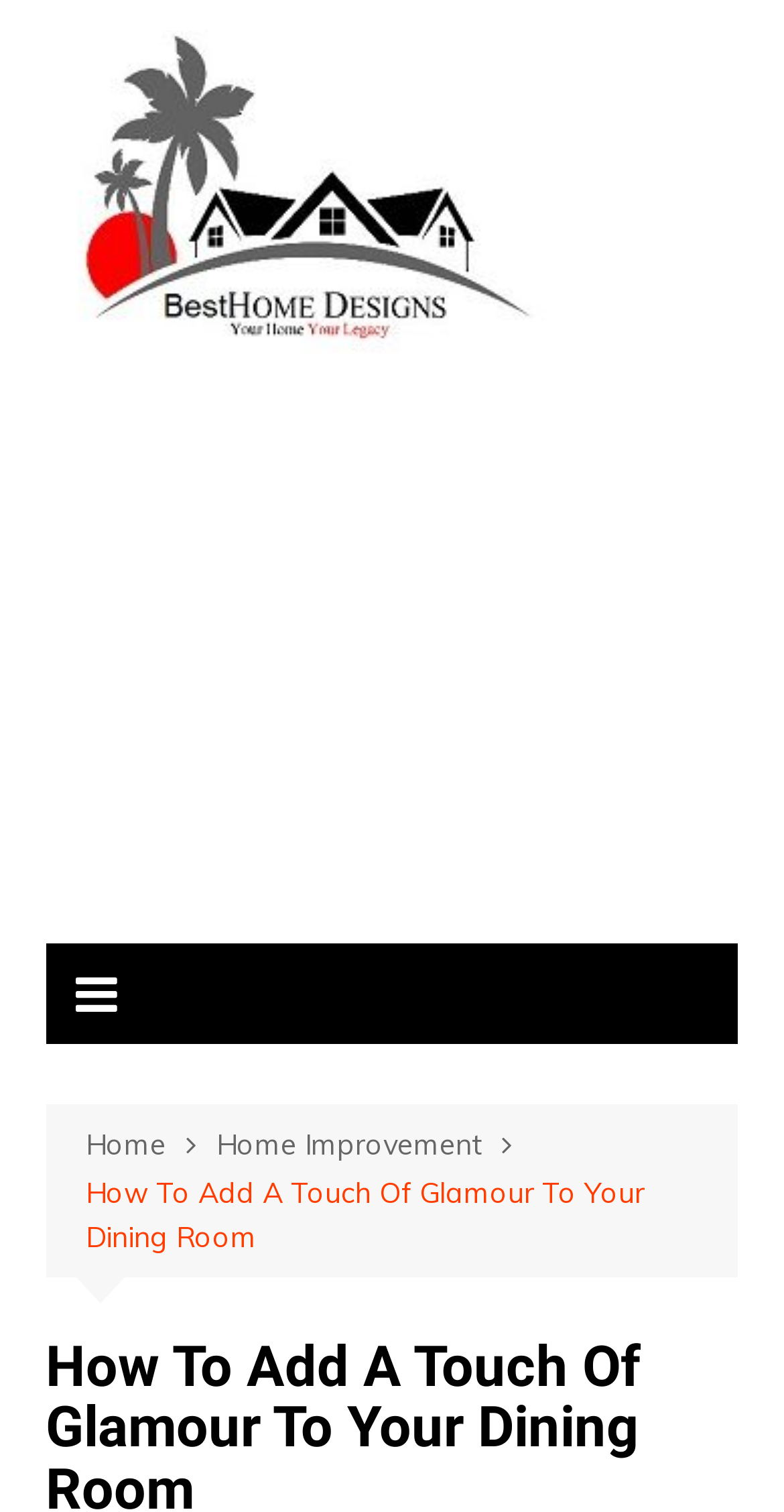By analyzing the image, answer the following question with a detailed response: Is there an image on the website?

I found an image element with the description 'Best Home designs' at the top of the page, which is likely the website's logo or a decorative image.